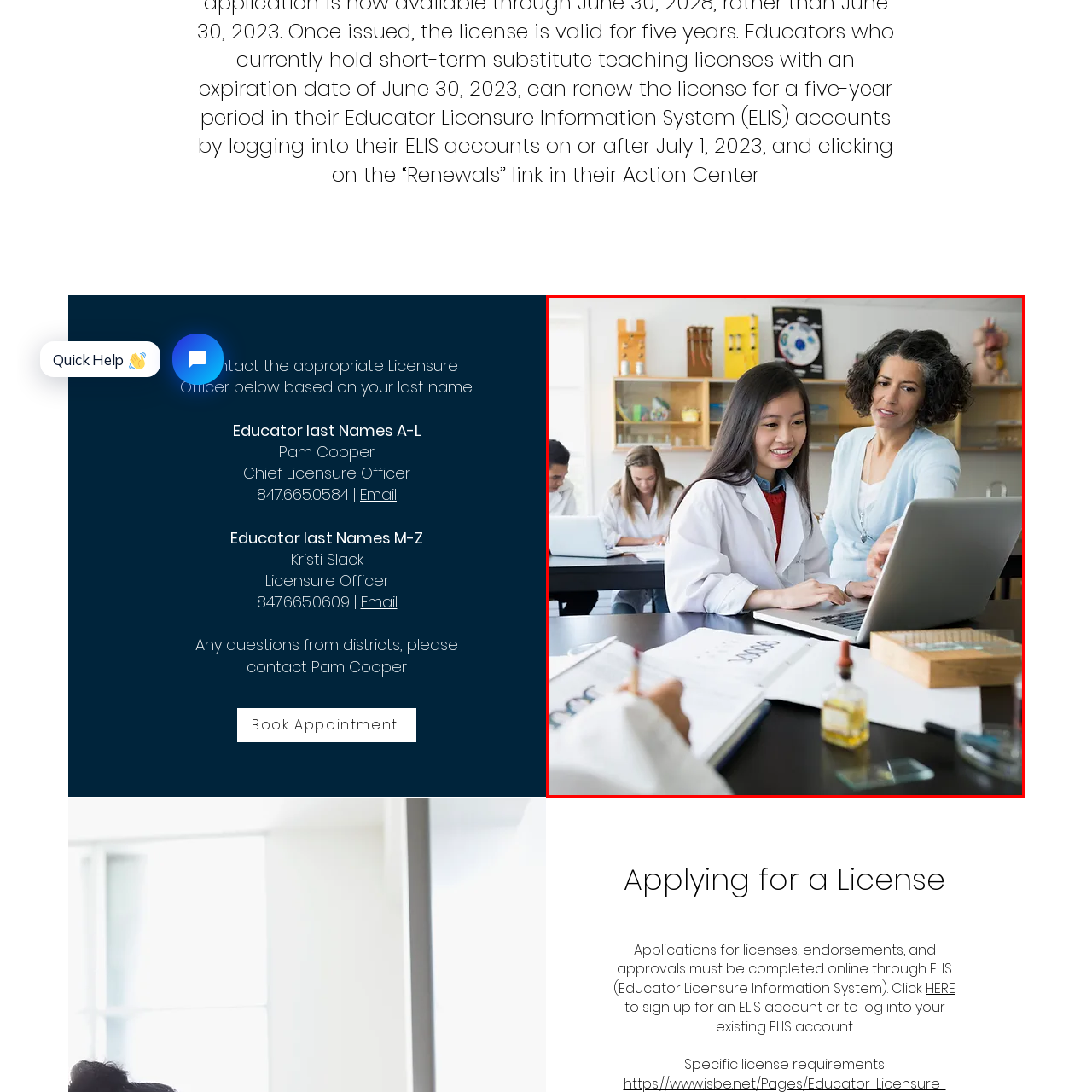Please look at the image within the red bounding box and provide a detailed answer to the following question based on the visual information: Is the laptop being used by the student?

The caption describes the scene as the student 'engages with a laptop', implying that the laptop is being actively used by the student.